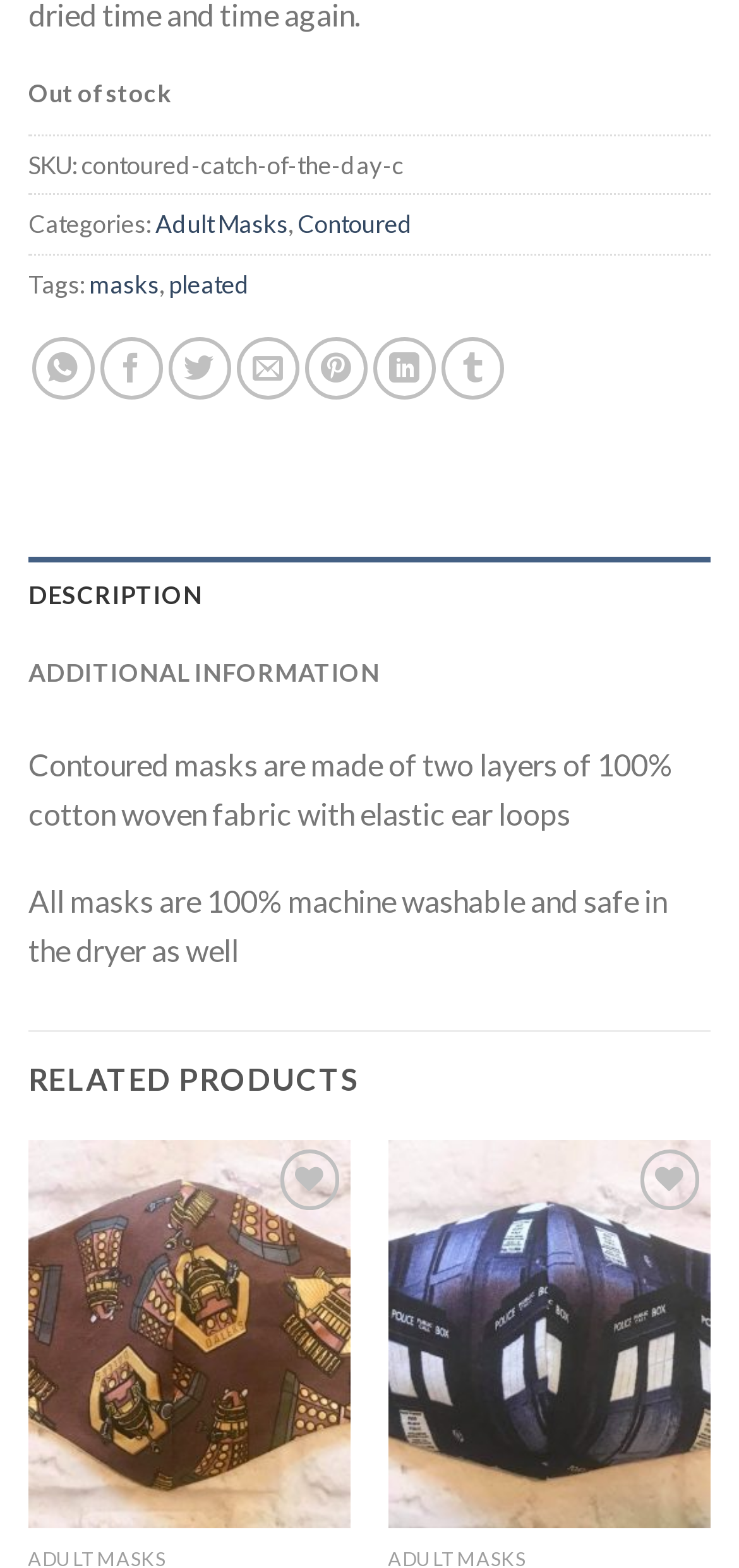Locate the UI element described by Additional information and provide its bounding box coordinates. Use the format (top-left x, top-left y, bottom-right x, bottom-right y) with all values as floating point numbers between 0 and 1.

[0.038, 0.404, 0.962, 0.453]